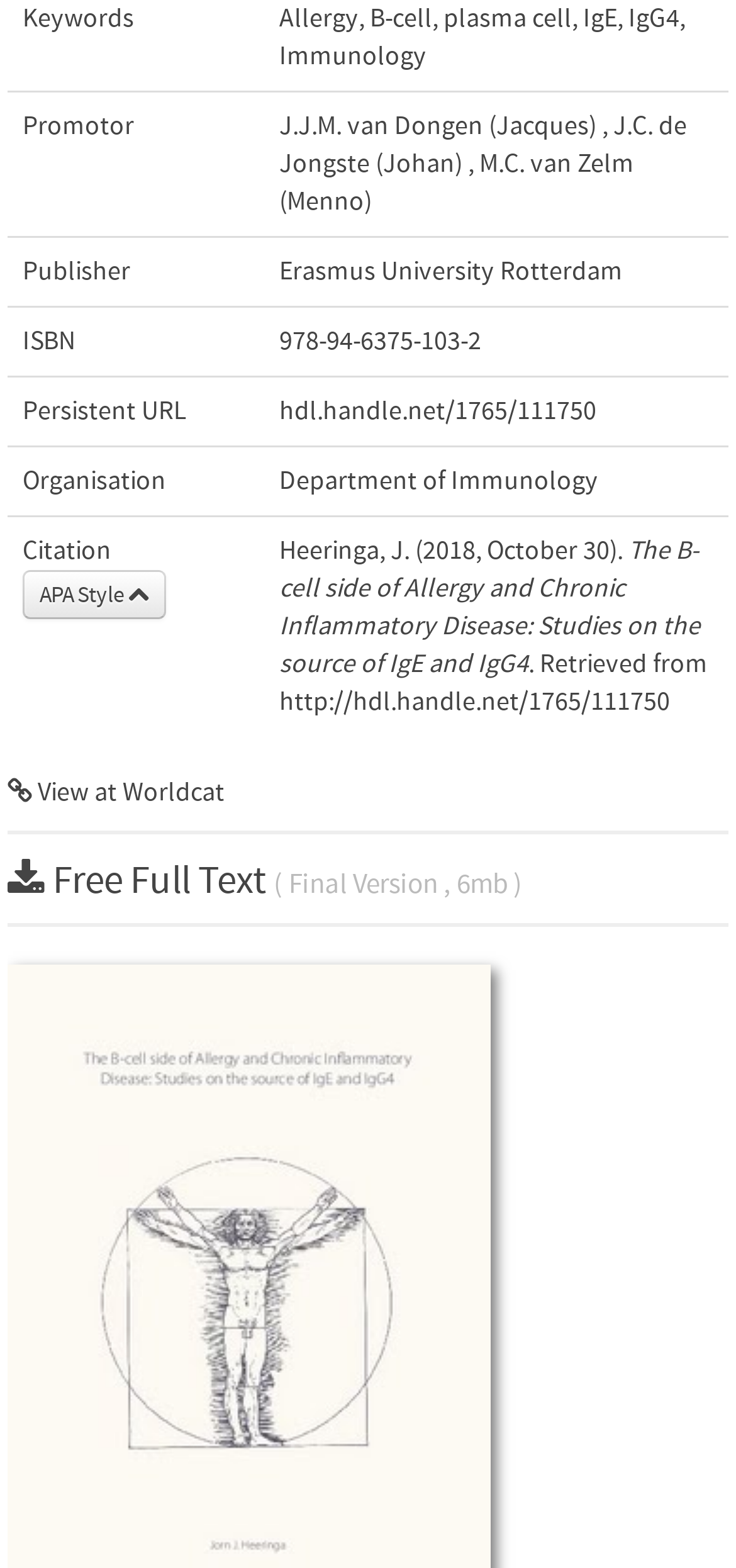What is the ISBN of the book?
Can you offer a detailed and complete answer to this question?

The ISBN of the book is provided in the third row of the webpage, in the gridcell labeled 'ISBN'.